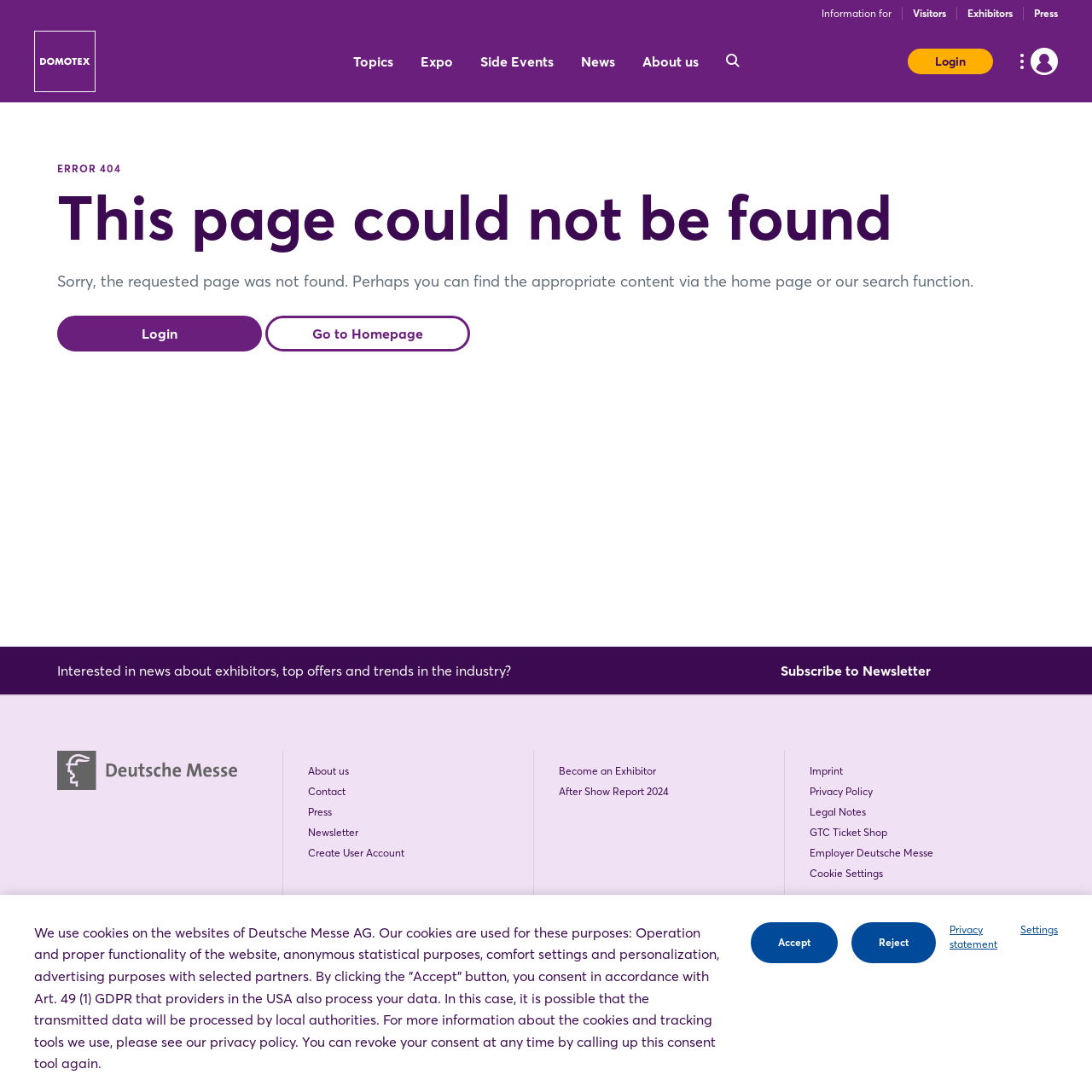Determine the bounding box coordinates for the element that should be clicked to follow this instruction: "Click on the Login button". The coordinates should be given as four float numbers between 0 and 1, in the format [left, top, right, bottom].

[0.831, 0.045, 0.909, 0.068]